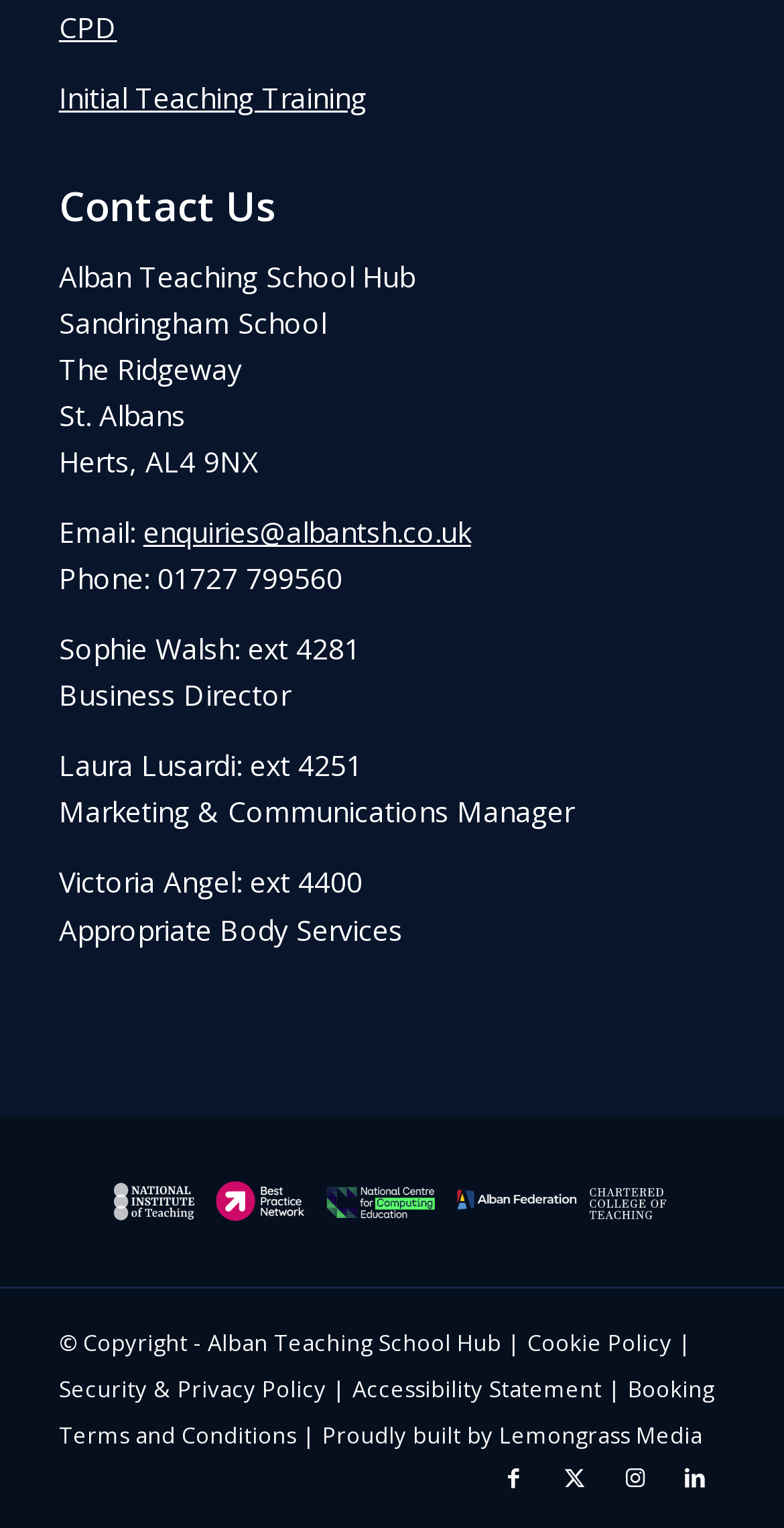Please give a concise answer to this question using a single word or phrase: 
What is the phone number for the school?

01727 799560